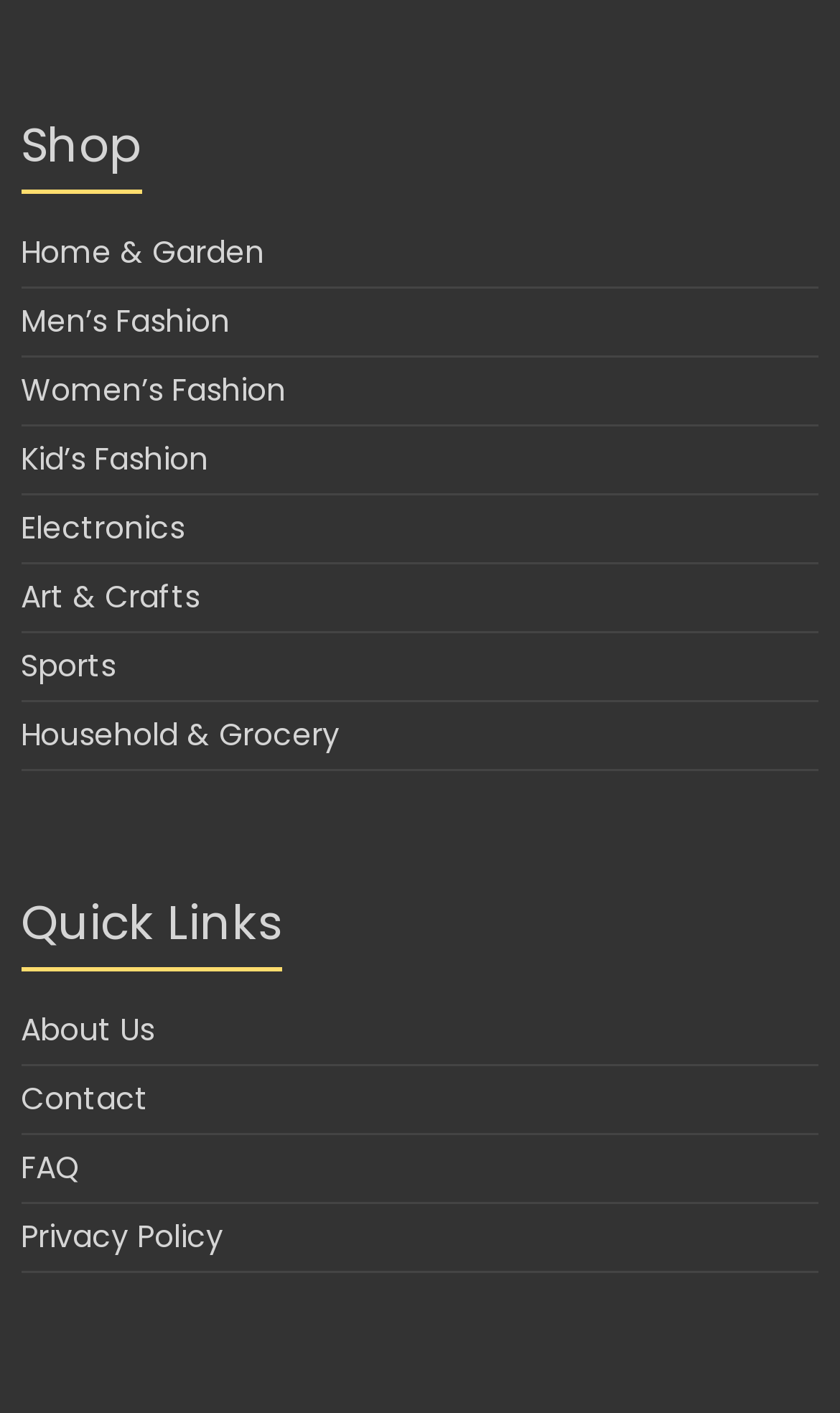Pinpoint the bounding box coordinates of the element you need to click to execute the following instruction: "Learn more about the company". The bounding box should be represented by four float numbers between 0 and 1, in the format [left, top, right, bottom].

[0.025, 0.714, 0.184, 0.744]